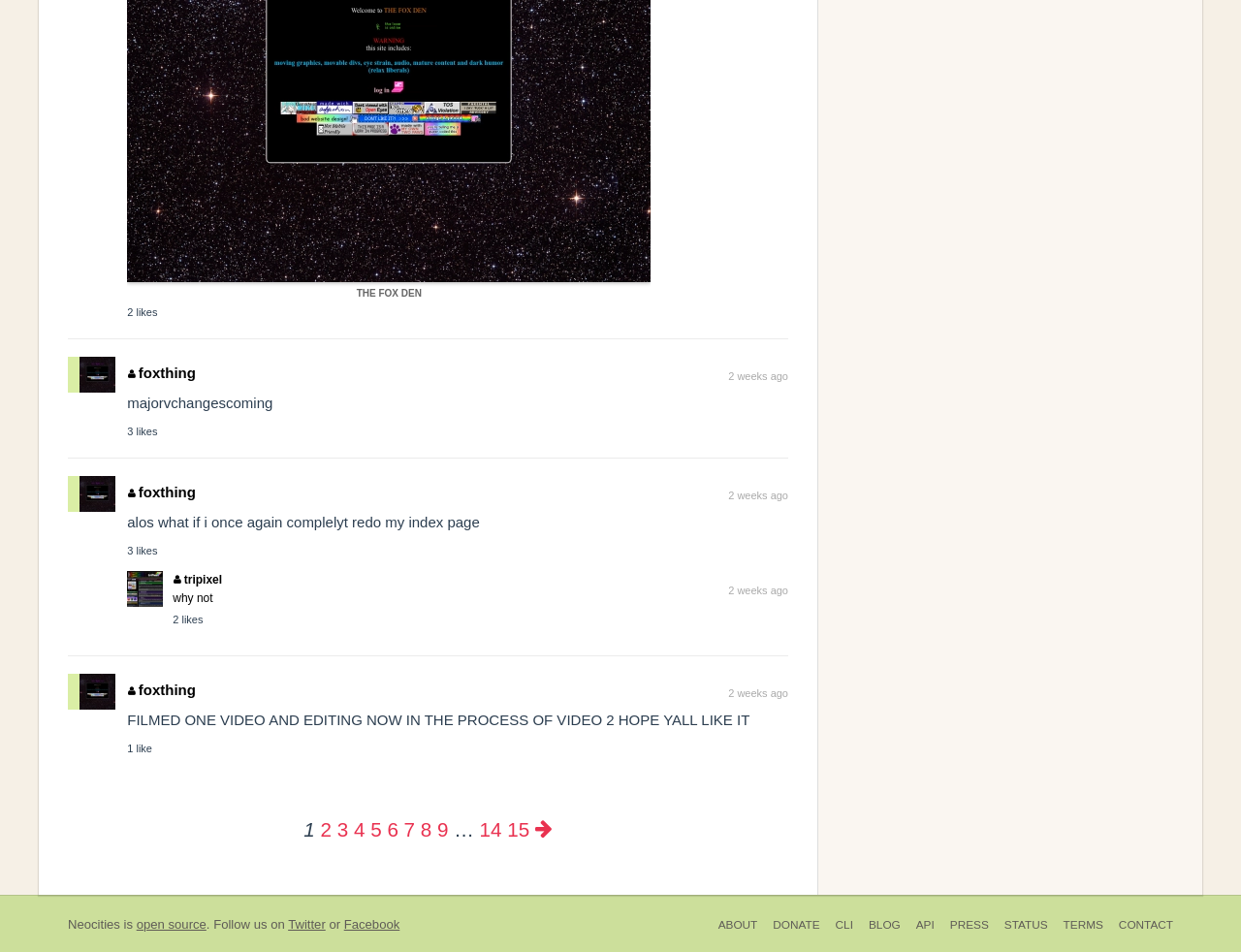Locate the bounding box coordinates of the area where you should click to accomplish the instruction: "Click on the foxthing icon".

[0.103, 0.383, 0.158, 0.401]